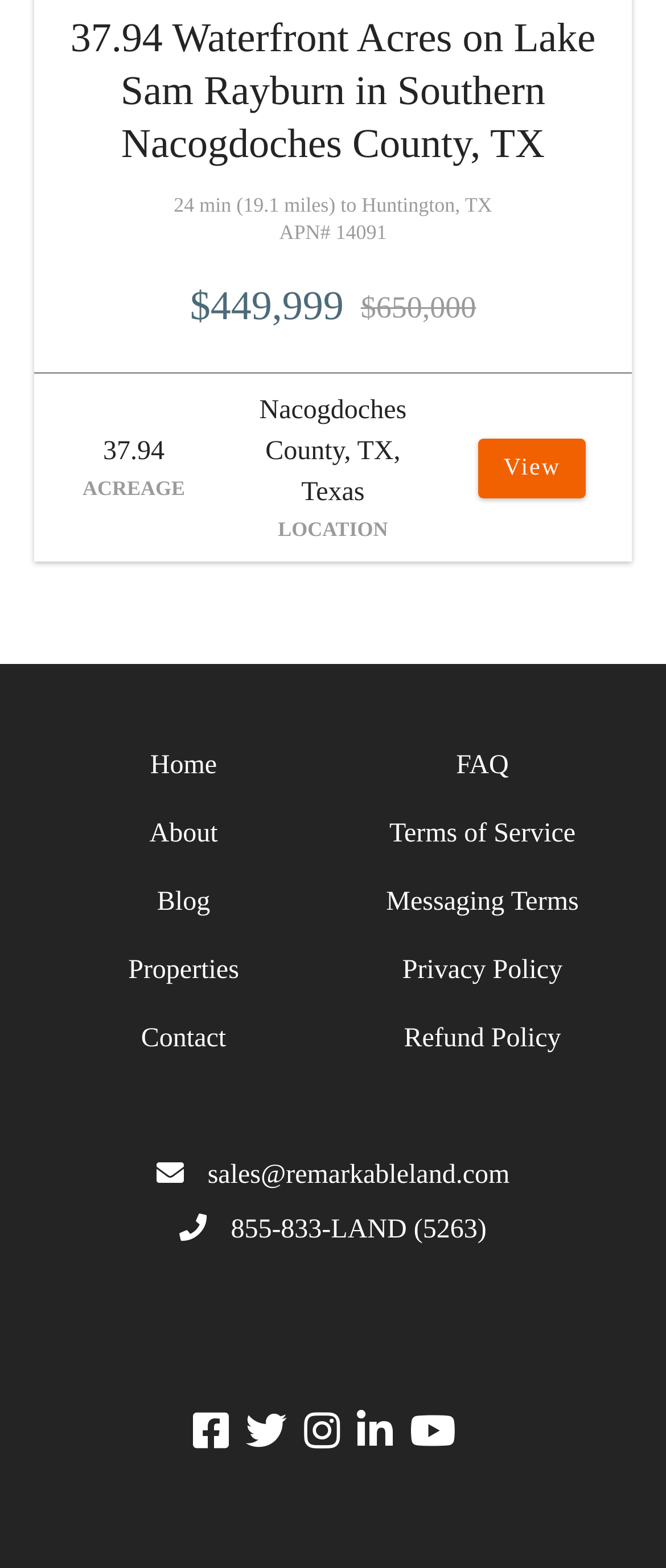What is the distance to Huntington, TX?
Refer to the screenshot and respond with a concise word or phrase.

24 min (19.1 miles)